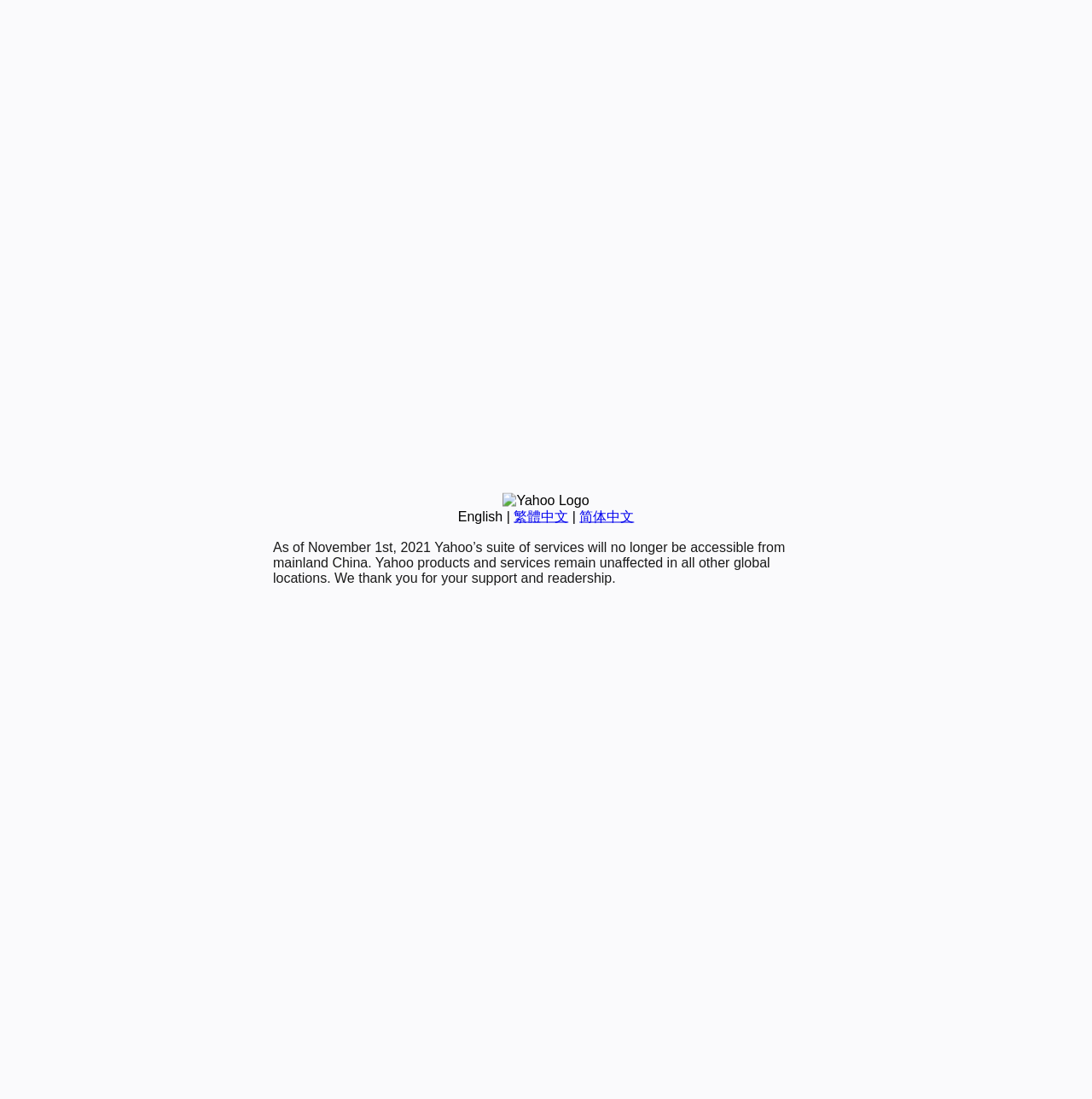Please determine the bounding box coordinates for the UI element described here. Use the format (top-left x, top-left y, bottom-right x, bottom-right y) with values bounded between 0 and 1: English

[0.419, 0.463, 0.46, 0.476]